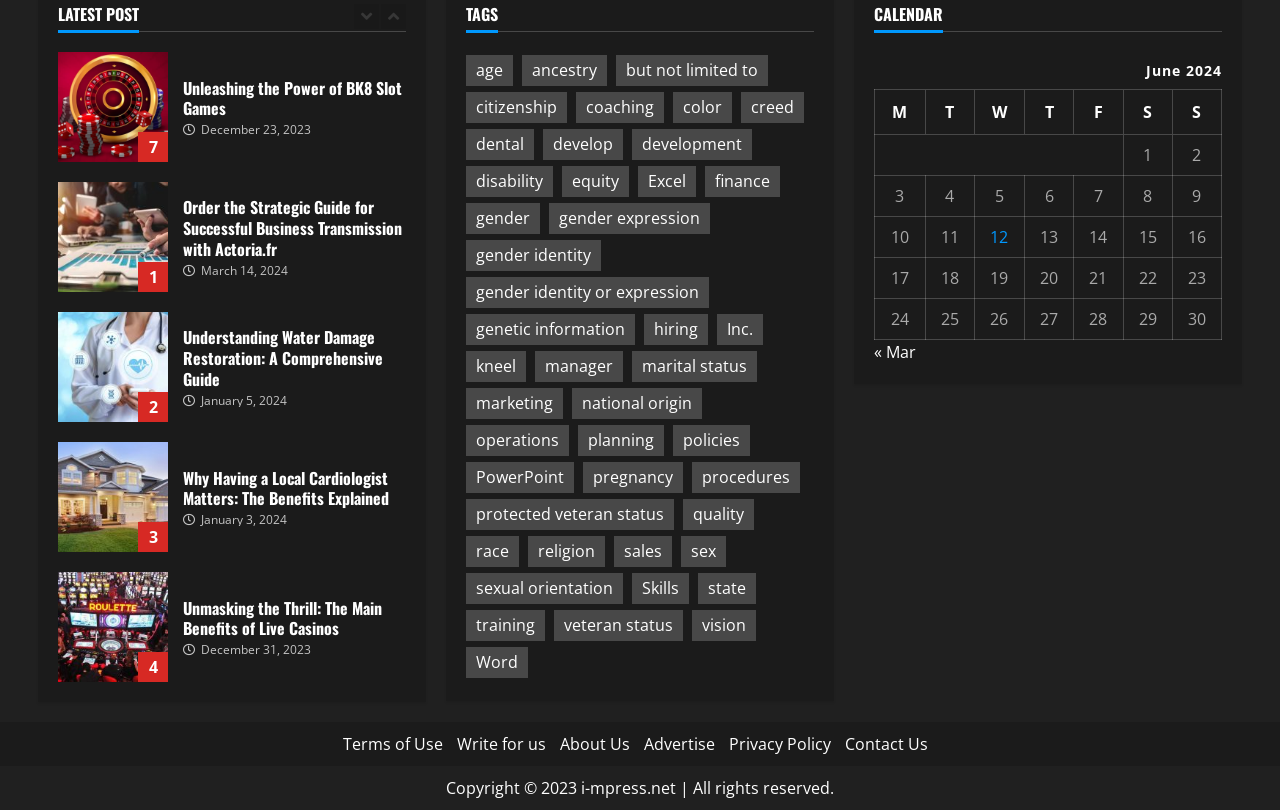Can you find the bounding box coordinates for the element to click on to achieve the instruction: "View 'TAGS'"?

[0.364, 0.005, 0.636, 0.039]